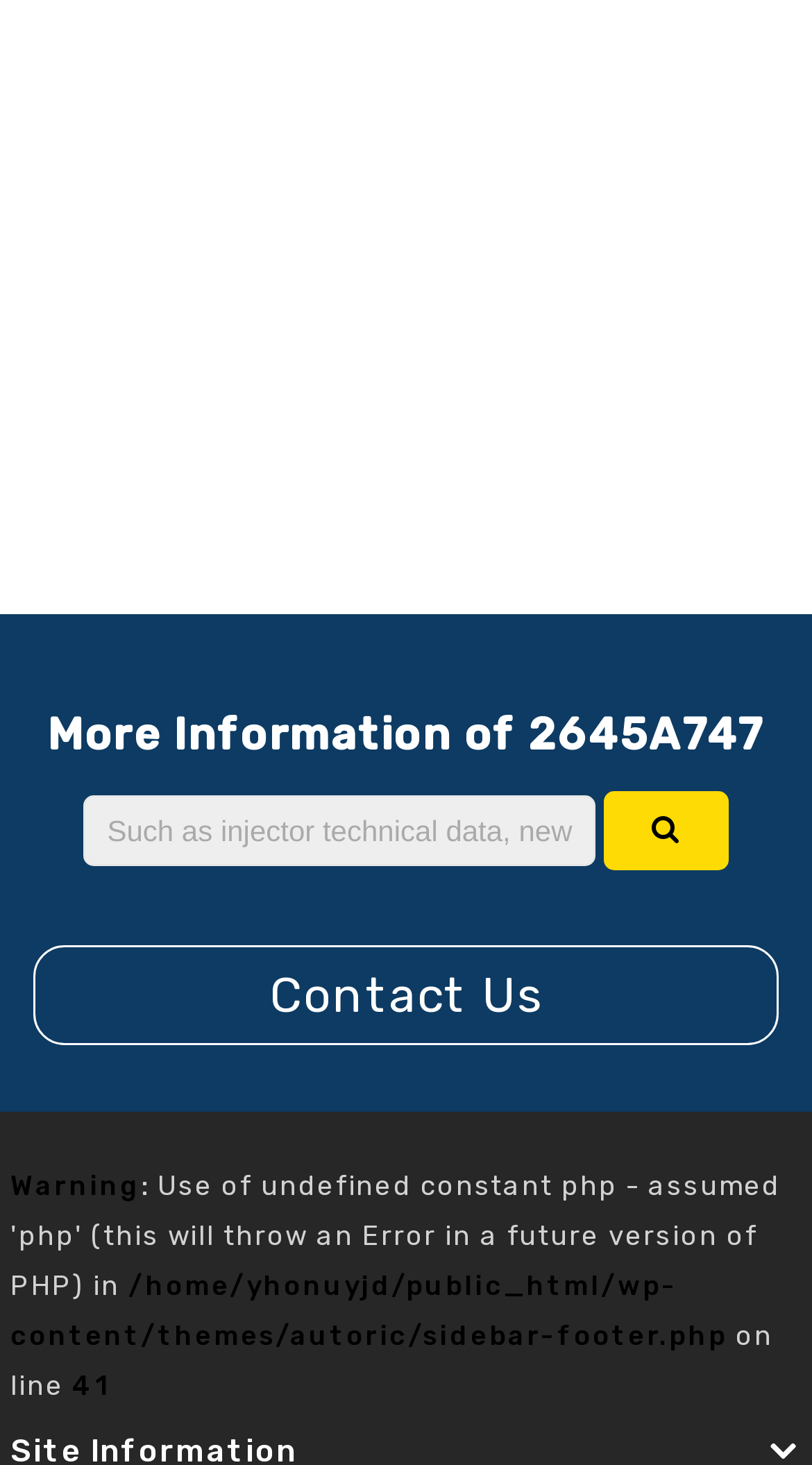Find the bounding box coordinates for the HTML element described as: "Contact Us". The coordinates should consist of four float values between 0 and 1, i.e., [left, top, right, bottom].

[0.04, 0.645, 0.96, 0.713]